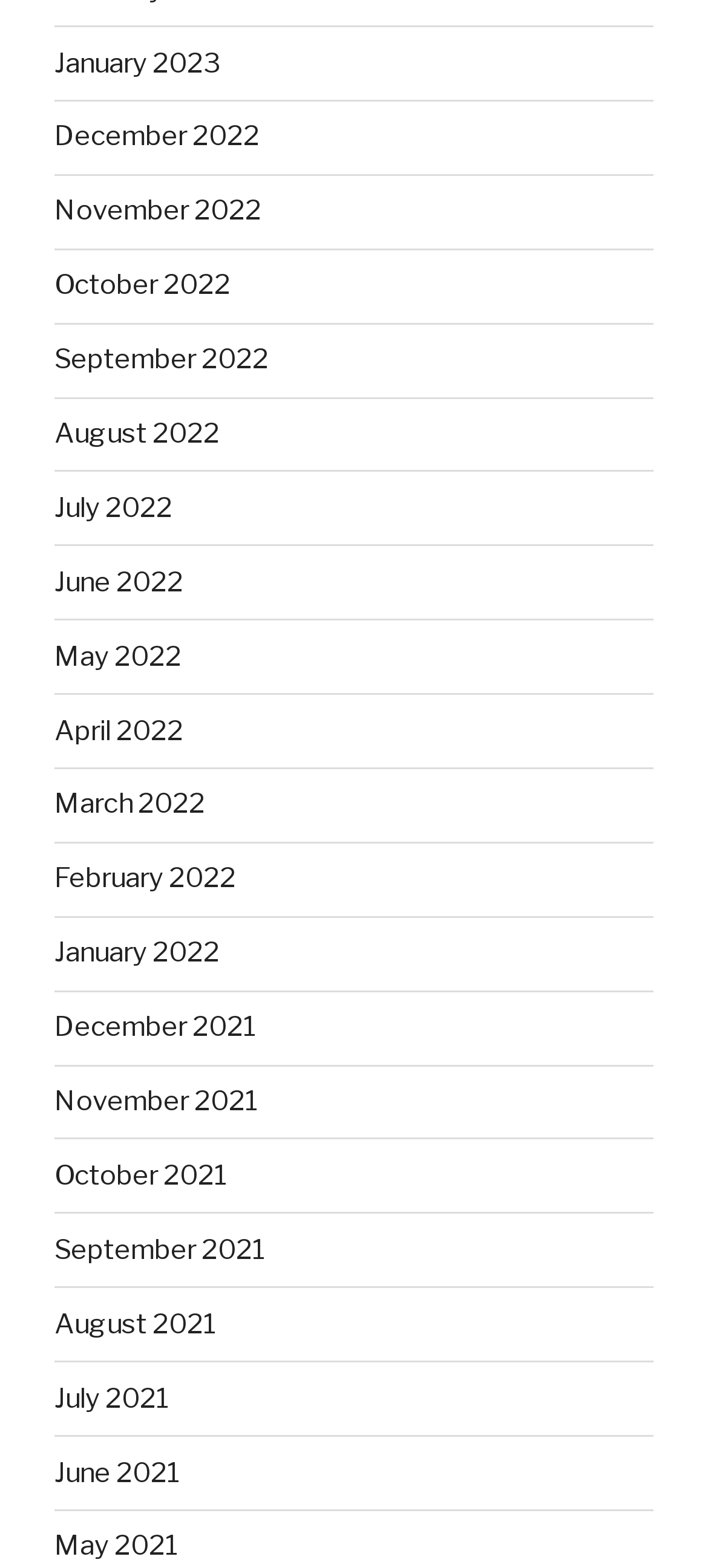Please answer the following question using a single word or phrase: 
How many months are listed in 2022?

12